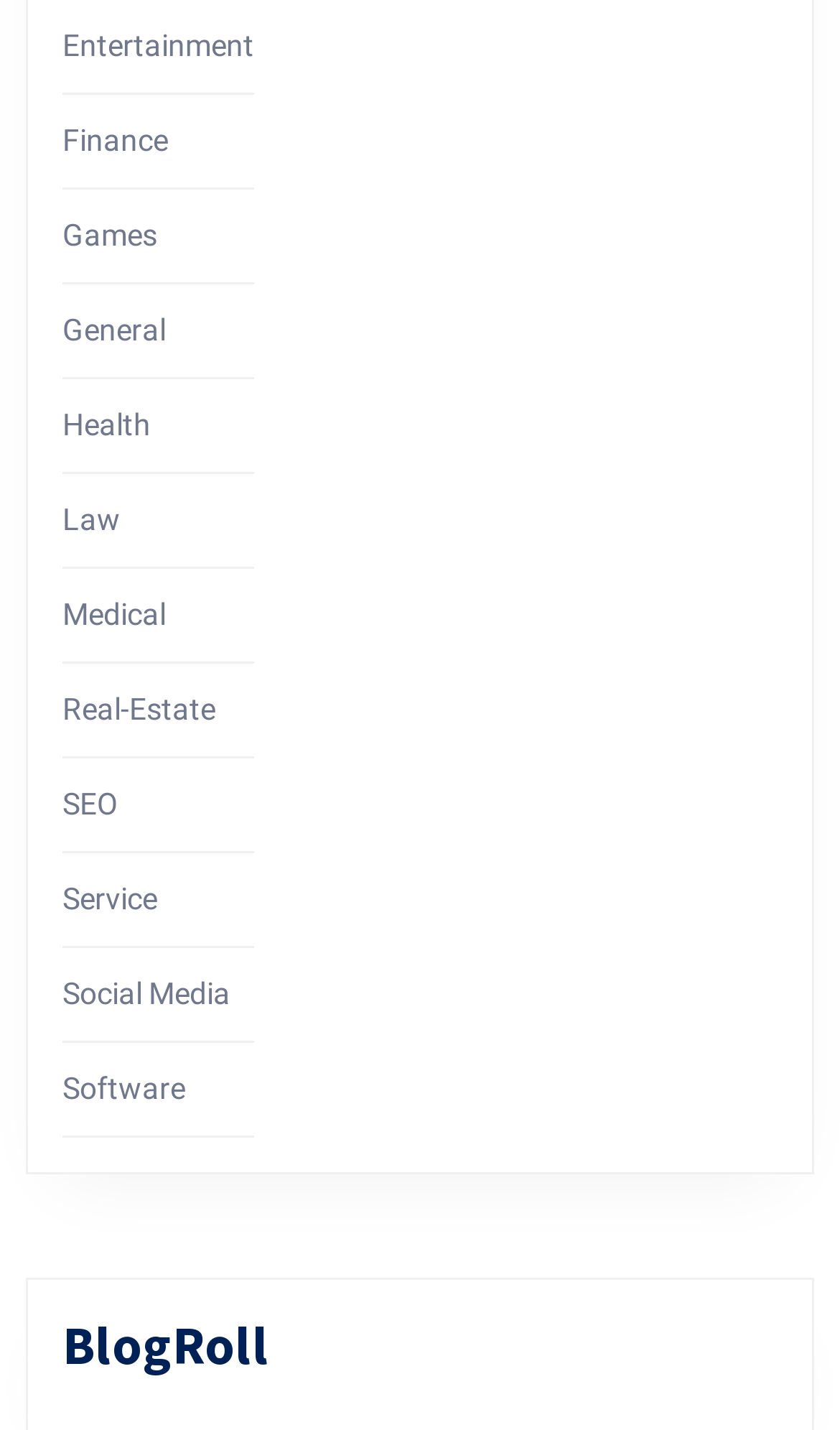Locate the bounding box coordinates of the clickable region necessary to complete the following instruction: "Go to the Health category". Provide the coordinates in the format of four float numbers between 0 and 1, i.e., [left, top, right, bottom].

[0.074, 0.285, 0.179, 0.309]